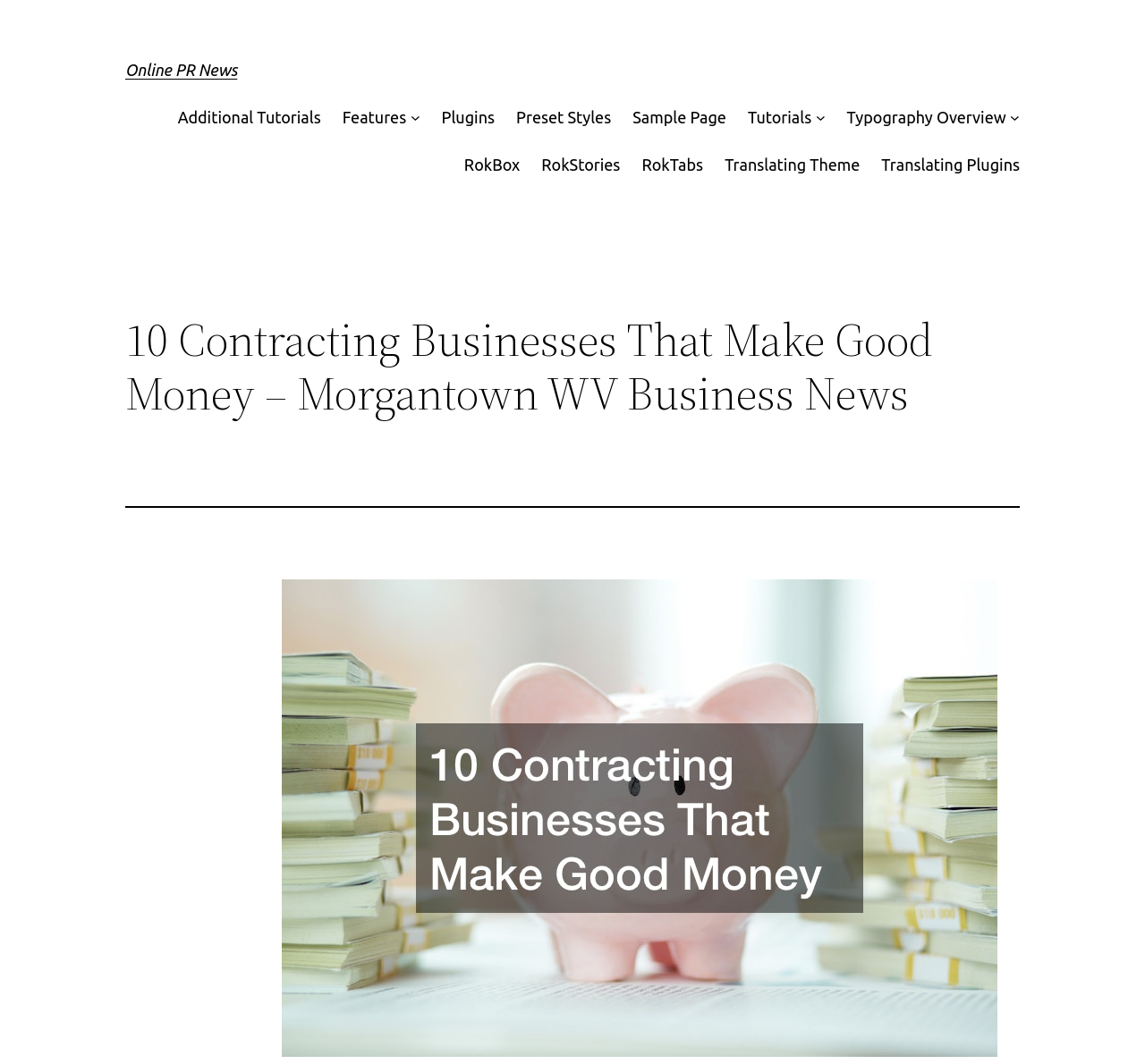From the details in the image, provide a thorough response to the question: What is the name of the business news being discussed?

The question can be answered by looking at the main heading of the webpage, which mentions '10 Contracting Businesses That Make Good Money – Morgantown WV Business News'.